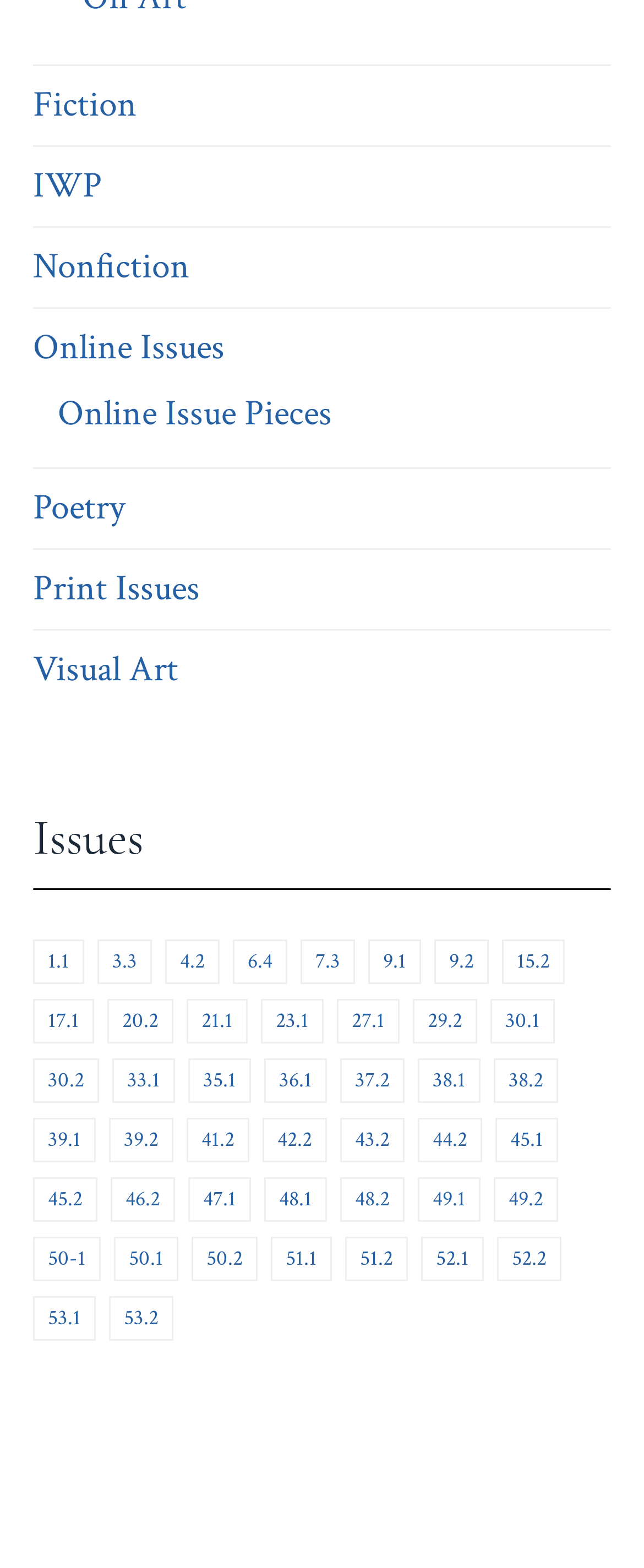Examine the screenshot and answer the question in as much detail as possible: What is the purpose of the links on this webpage?

The links on the webpage, such as '1.1 (4 items)' and '50.2 (29 items)', seem to be providing access to specific literary issues, with the number in parentheses indicating the number of items within that issue.